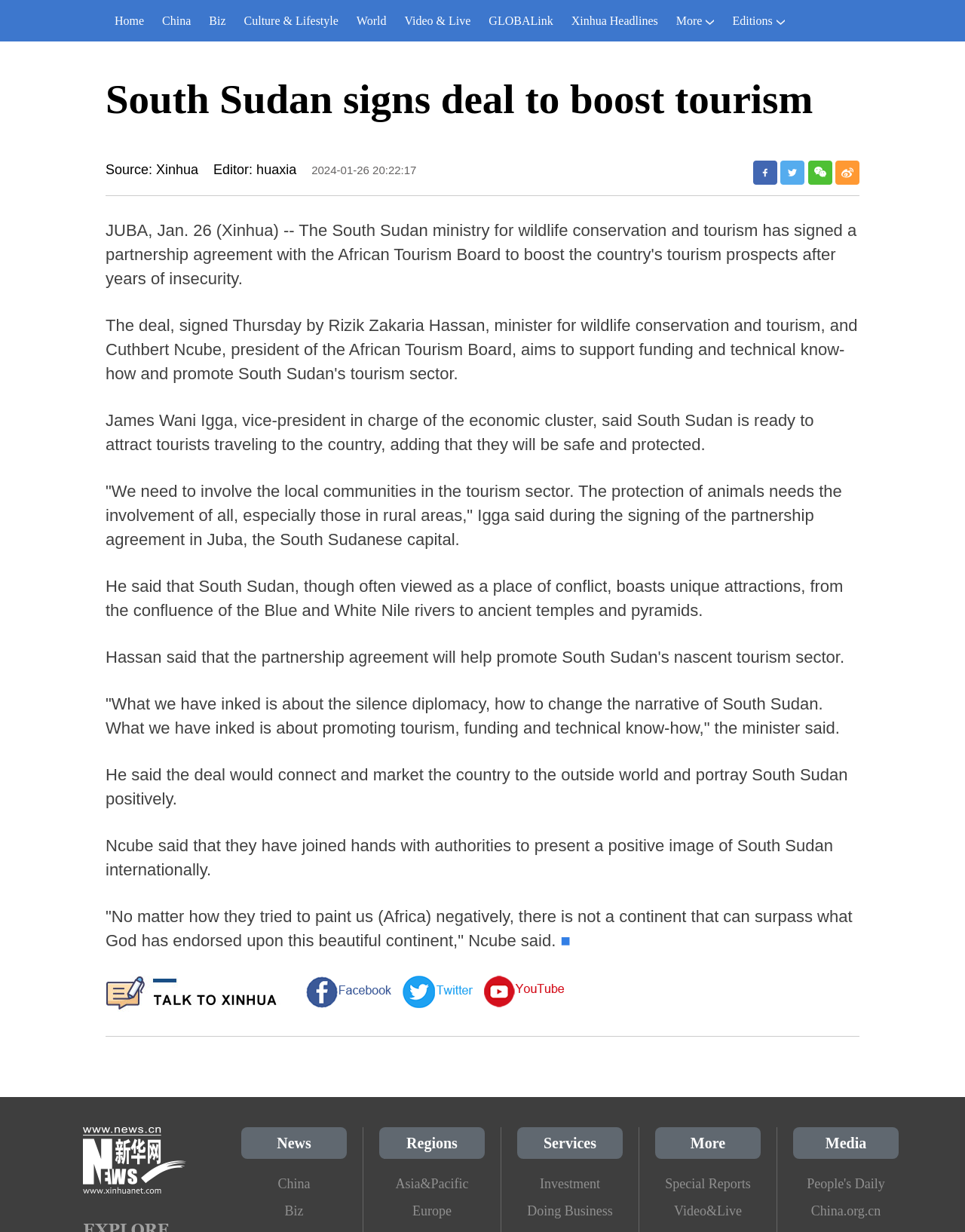Analyze the image and answer the question with as much detail as possible: 
What is the name of the minister who spoke about changing the narrative of South Sudan?

I found the answer by reading the text content of the webpage, specifically the paragraph that mentions the minister's name, which is Ncube, and his quote about changing the narrative of South Sudan.